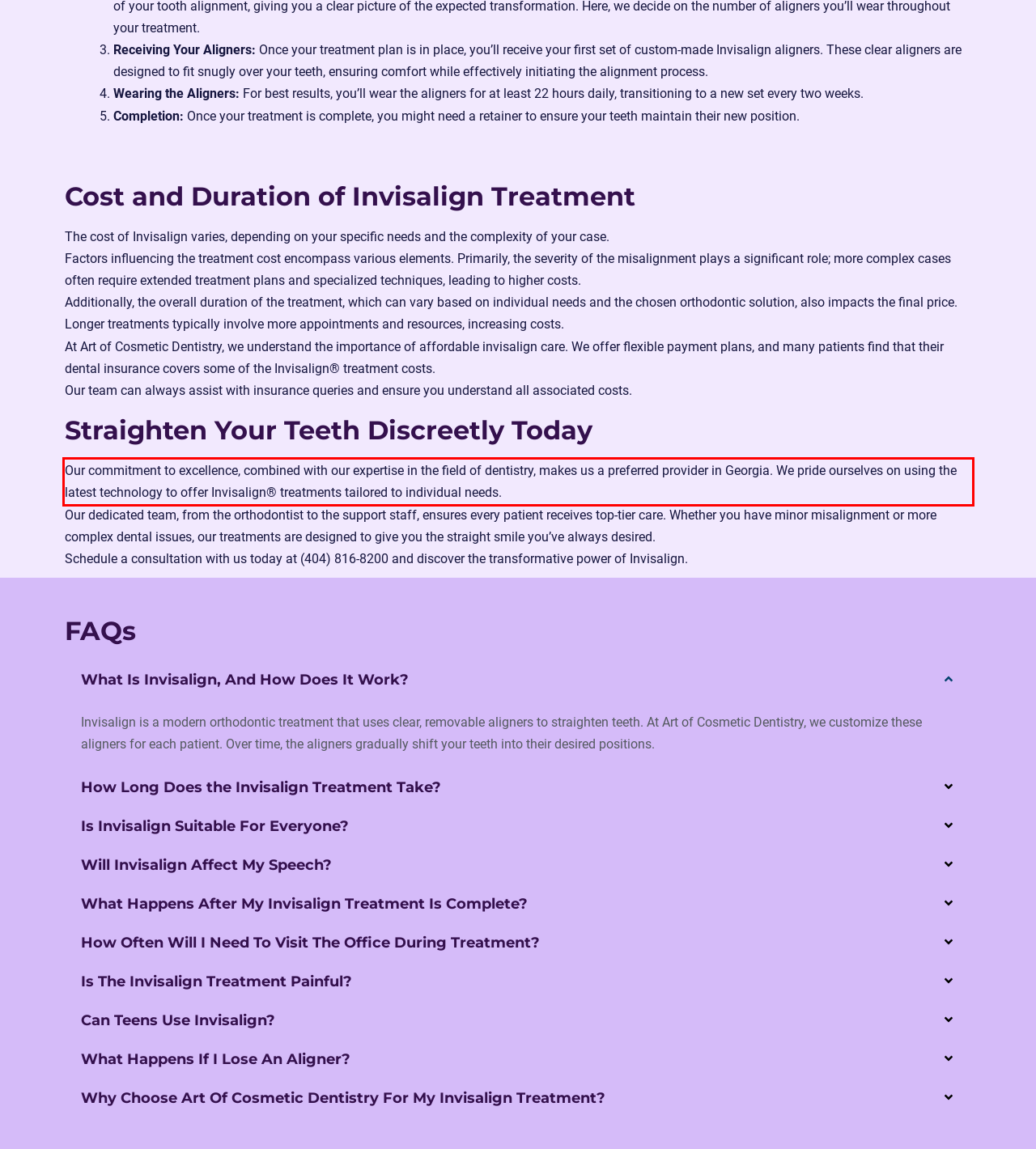Please identify and extract the text content from the UI element encased in a red bounding box on the provided webpage screenshot.

Our commitment to excellence, combined with our expertise in the field of dentistry, makes us a preferred provider in Georgia. We pride ourselves on using the latest technology to offer Invisalign® treatments tailored to individual needs.